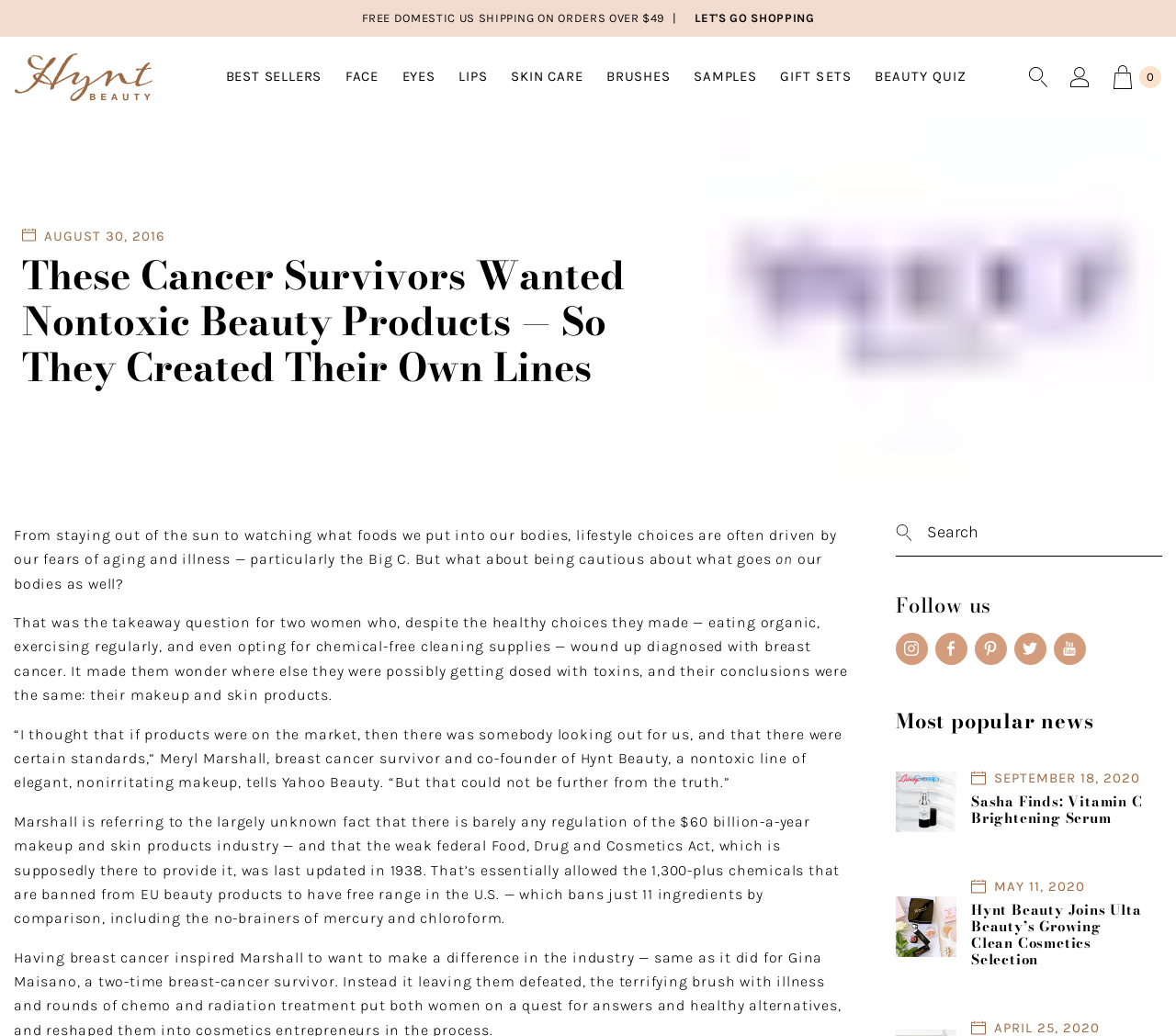From the webpage screenshot, predict the bounding box coordinates (top-left x, top-left y, bottom-right x, bottom-right y) for the UI element described here: aria-label="search" name="q" placeholder="Search"

[0.788, 0.491, 0.988, 0.537]